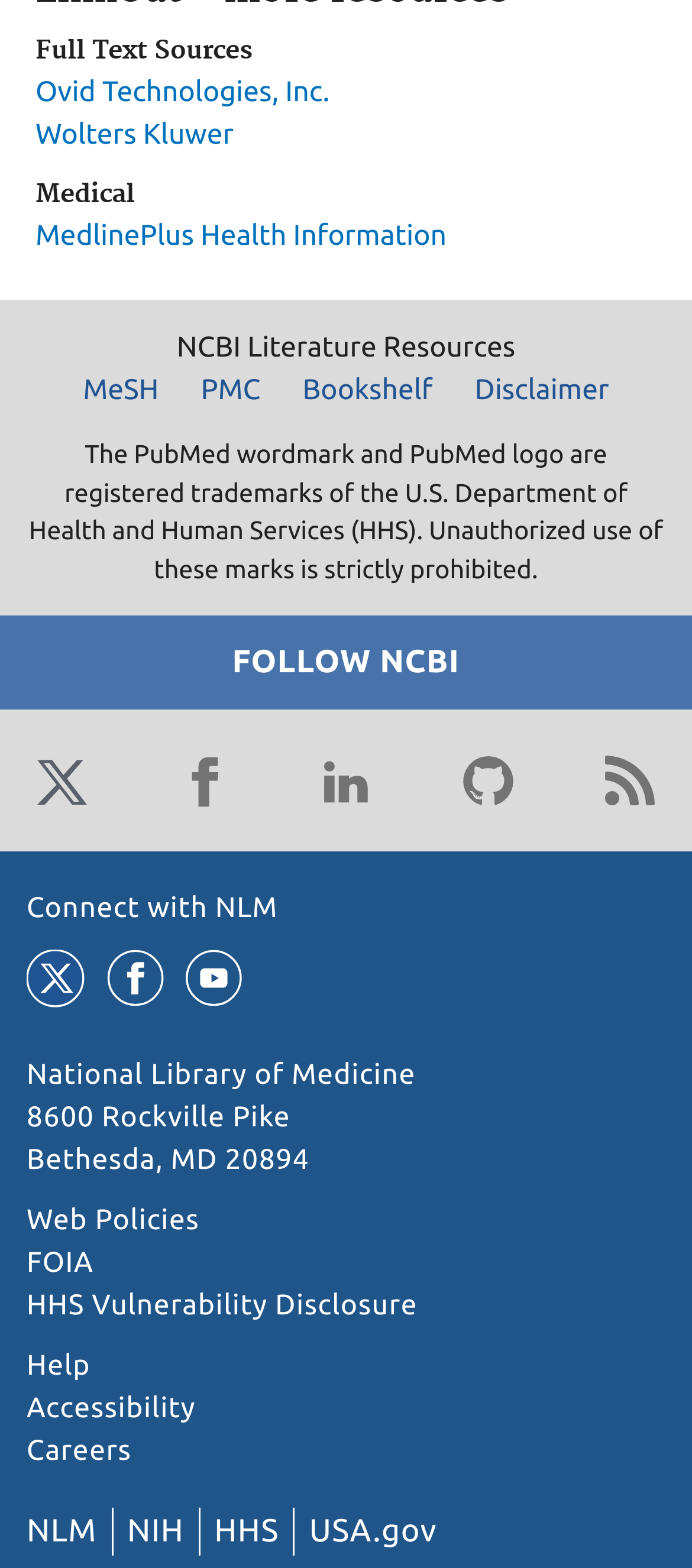What is the address of the National Library of Medicine?
From the details in the image, provide a complete and detailed answer to the question.

I found the answer by looking at the bottom of the webpage, where I saw a link to the address '8600 Rockville Pike Bethesda, MD 20894', which is likely the address of the National Library of Medicine.